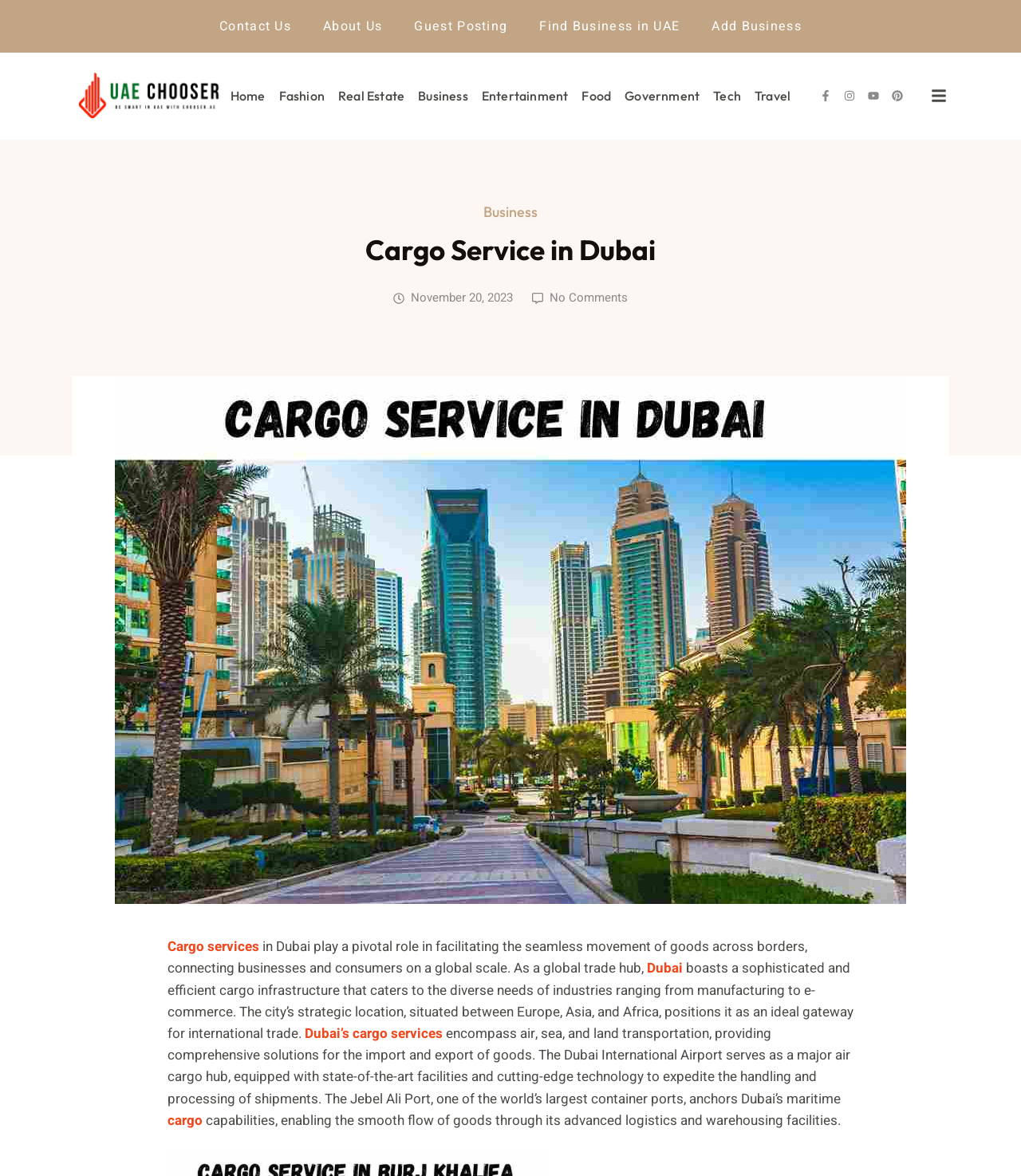What is the location of Dubai in relation to Europe, Asia, and Africa?
Please answer the question as detailed as possible.

According to the text, Dubai is strategically located between Europe, Asia, and Africa, making it an ideal gateway for international trade, as stated in the paragraph with a bounding box of [0.164, 0.815, 0.836, 0.887].